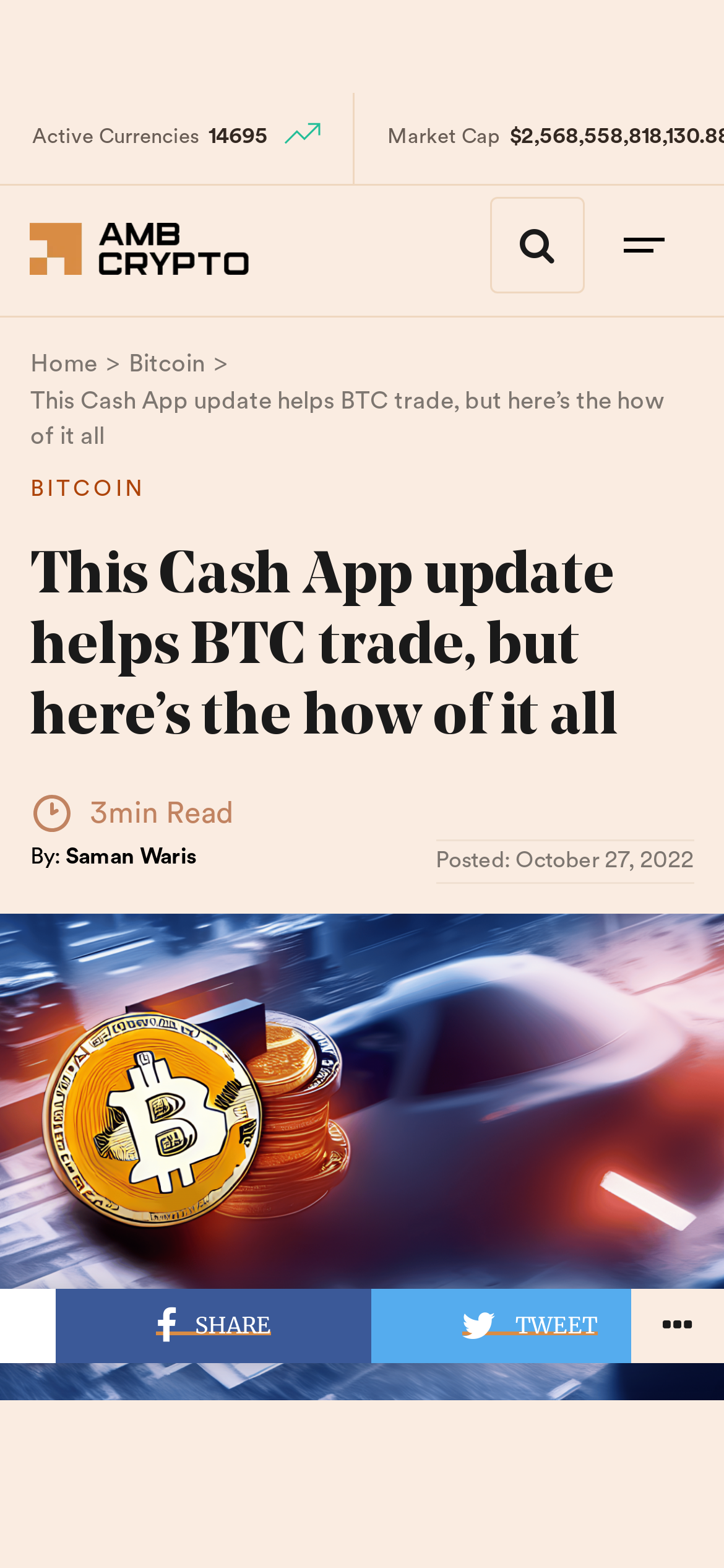Show the bounding box coordinates for the HTML element described as: "Bitcoin".

[0.178, 0.221, 0.283, 0.242]